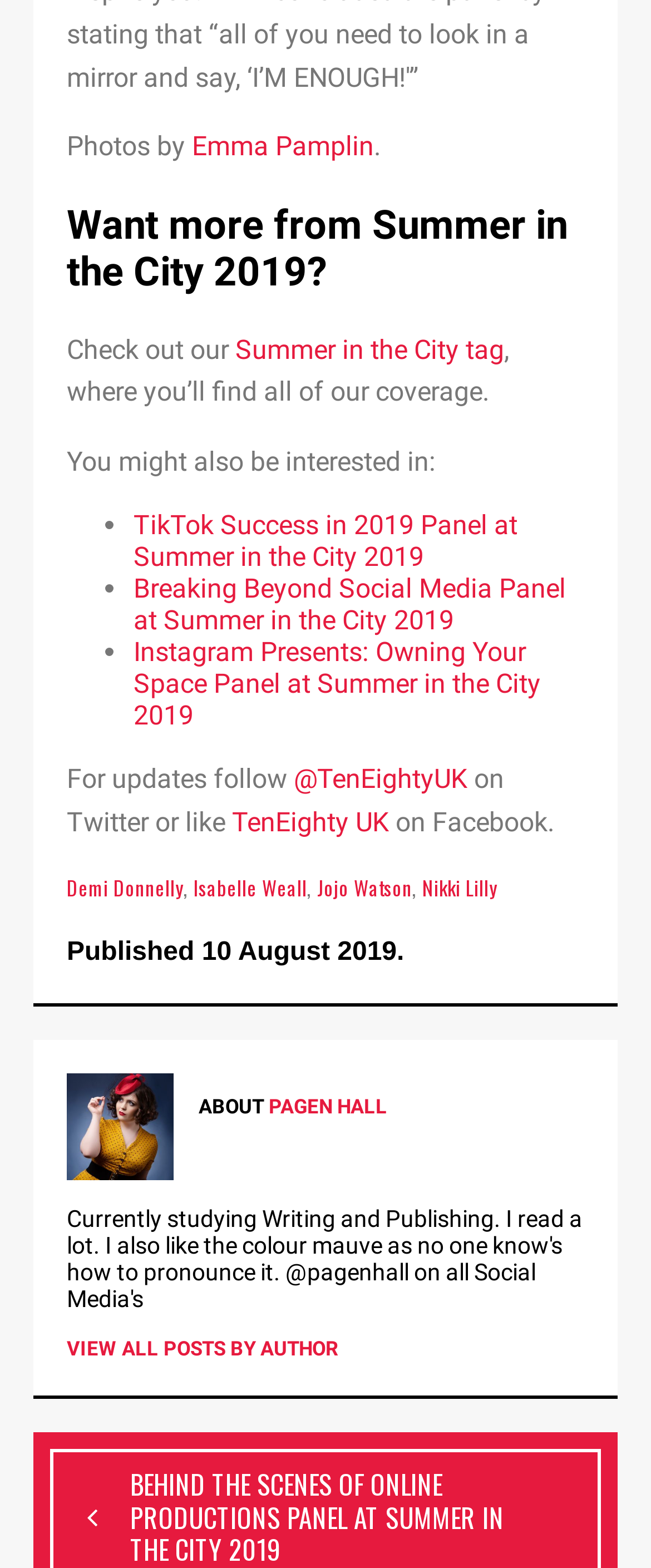What is the name of the photographer?
Using the visual information, respond with a single word or phrase.

Emma Pamplin